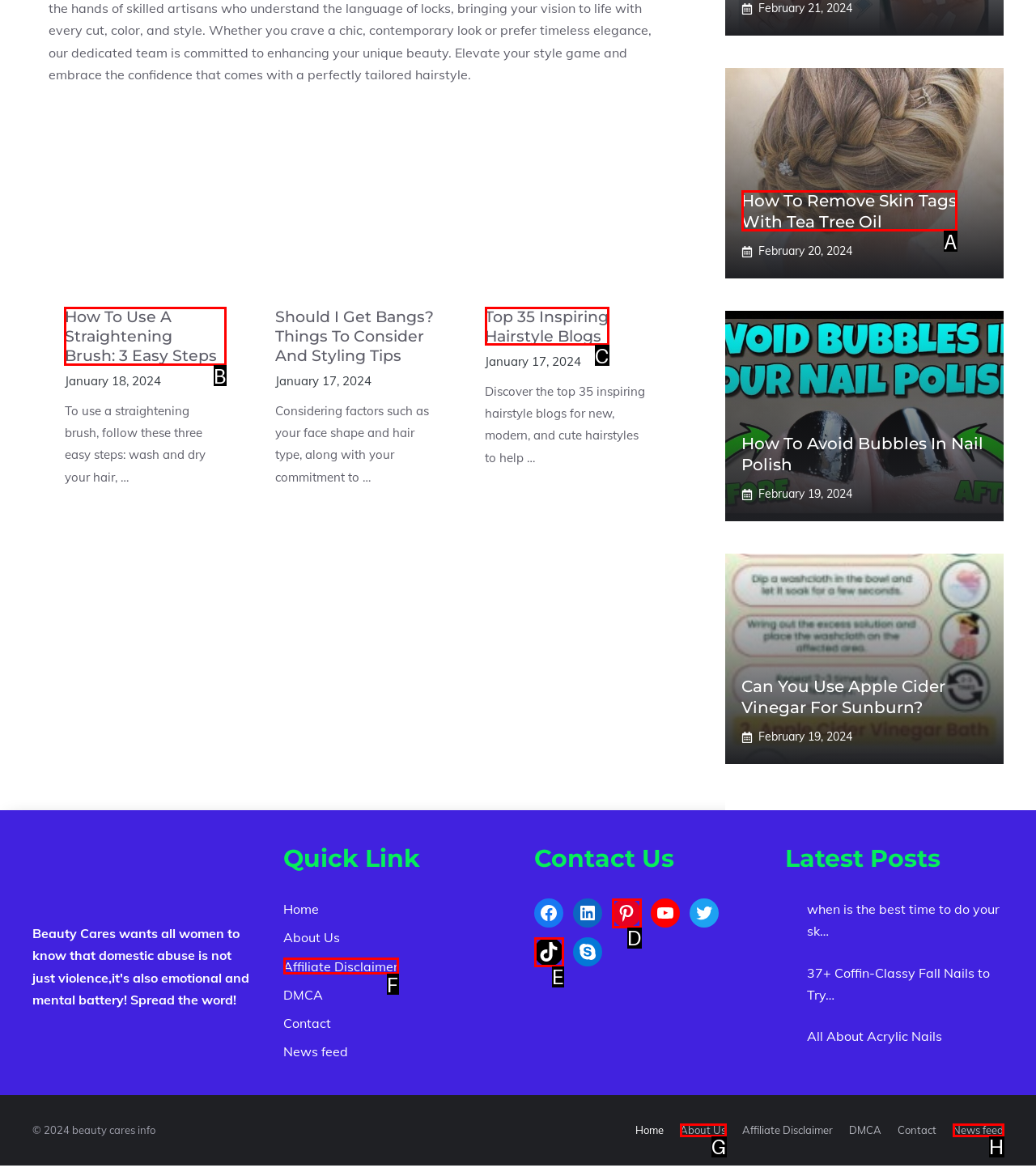Identify the HTML element to select in order to accomplish the following task: Click on 'How To Use A Straightening Brush: 3 Easy Steps'
Reply with the letter of the chosen option from the given choices directly.

B